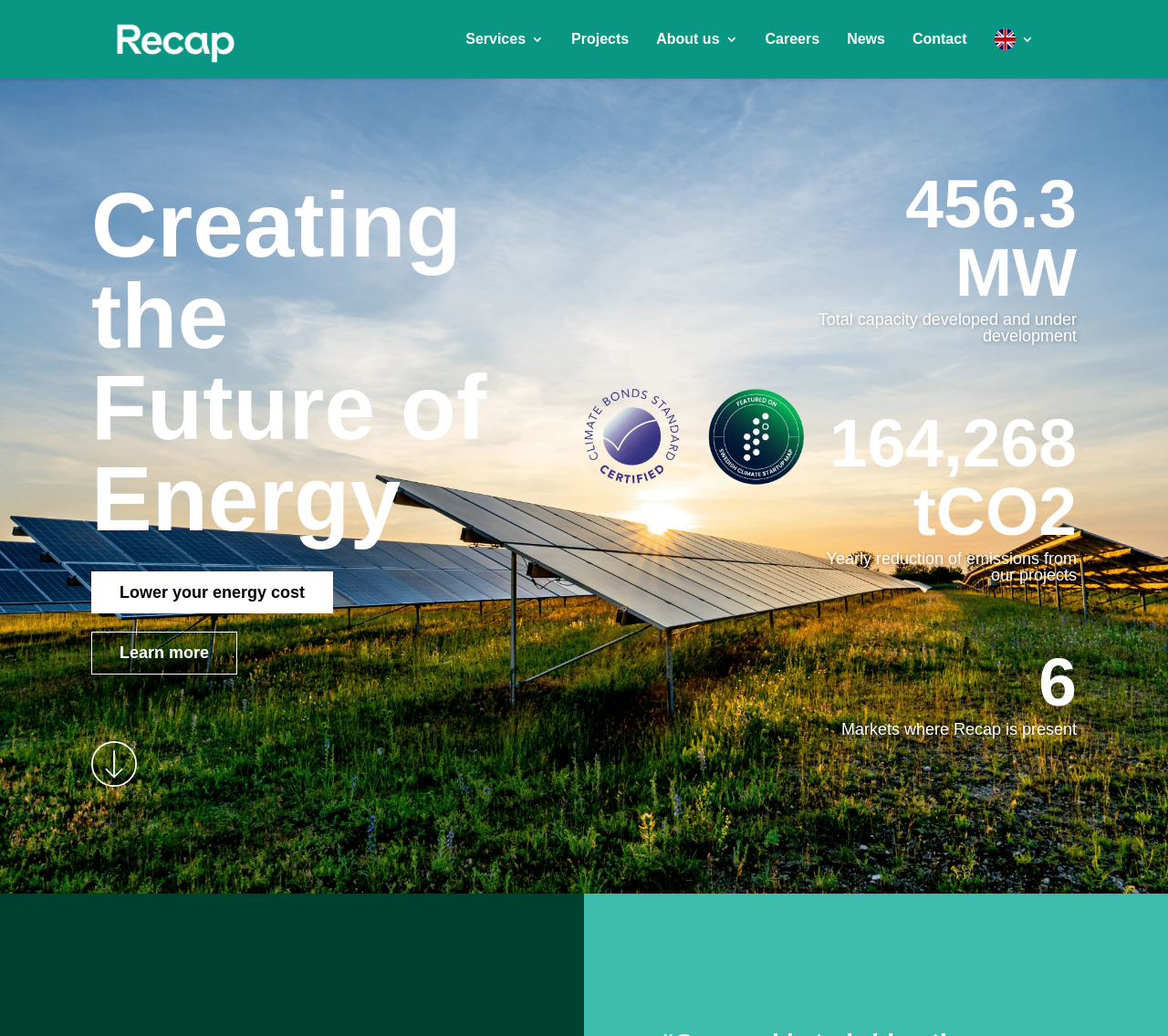Can you provide the bounding box coordinates for the element that should be clicked to implement the instruction: "Change language to English"?

[0.851, 0.0, 0.885, 0.075]